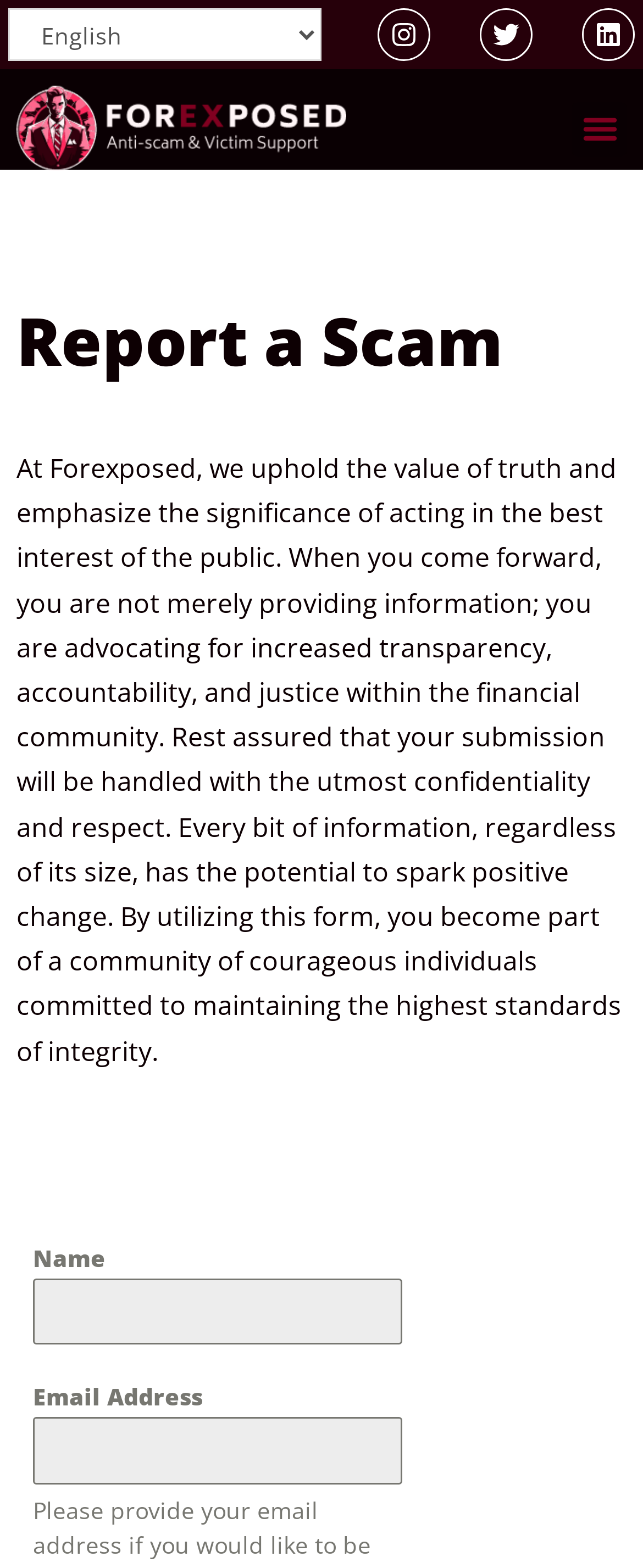Provide the bounding box coordinates of the HTML element this sentence describes: "parent_node: Name name="name-1"". The bounding box coordinates consist of four float numbers between 0 and 1, i.e., [left, top, right, bottom].

[0.051, 0.815, 0.626, 0.858]